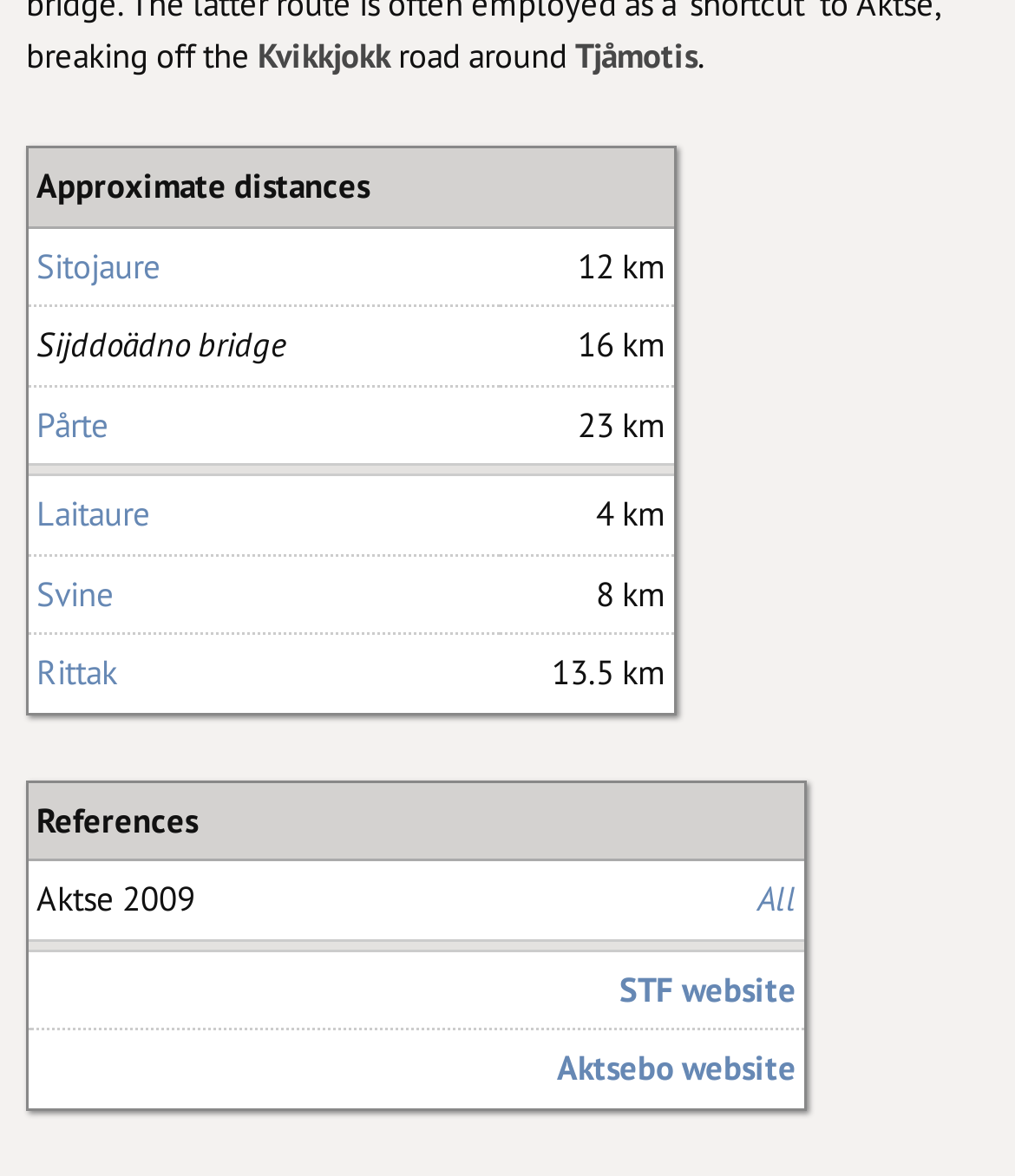Please identify the bounding box coordinates of the element's region that should be clicked to execute the following instruction: "Click on STF website". The bounding box coordinates must be four float numbers between 0 and 1, i.e., [left, top, right, bottom].

[0.61, 0.822, 0.785, 0.86]